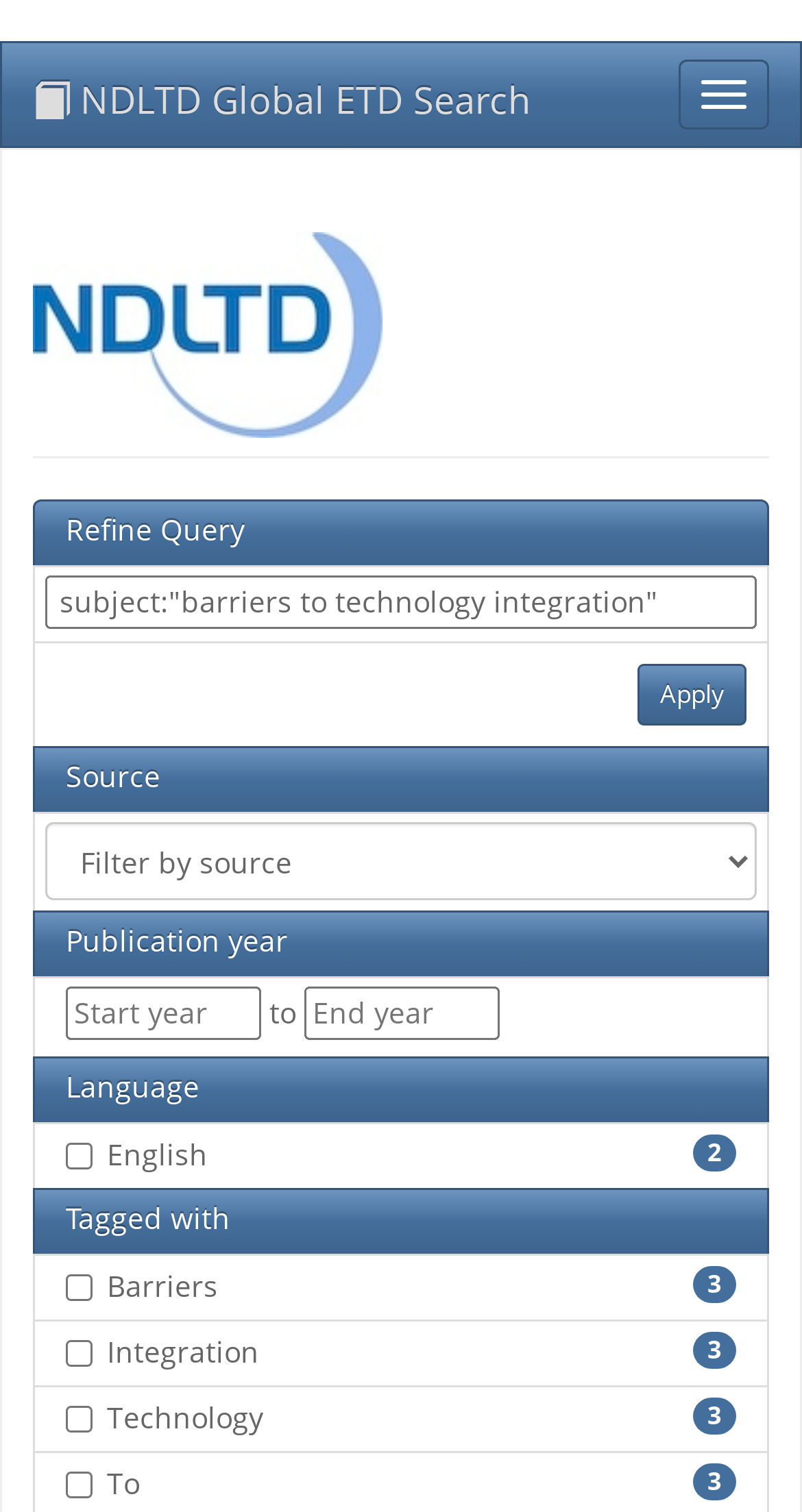Identify the bounding box of the UI component described as: "parent_node: NDLTD Global ETD Search".

[0.846, 0.039, 0.959, 0.086]